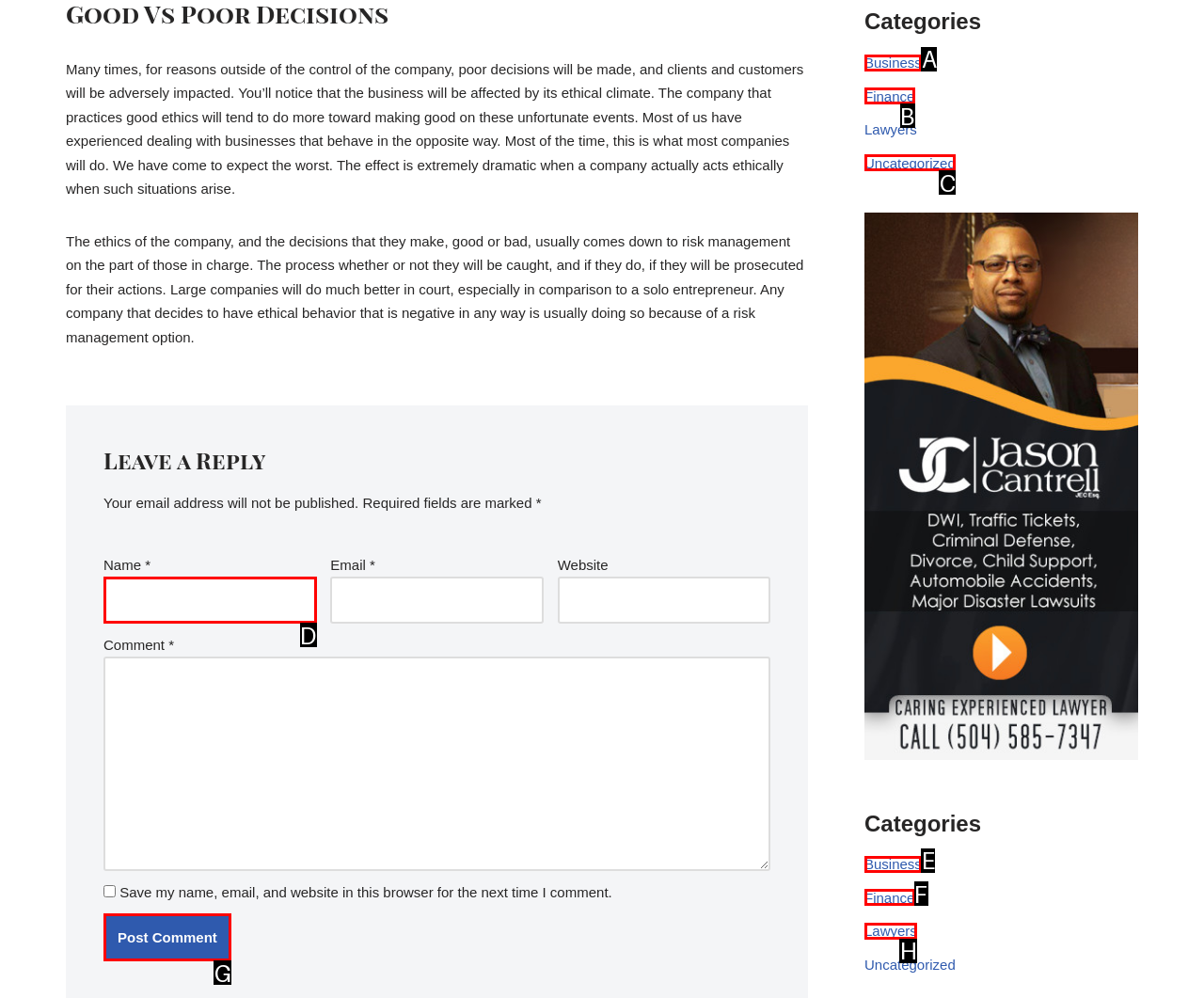Given the task: Click on the 'Post Comment' button, point out the letter of the appropriate UI element from the marked options in the screenshot.

G